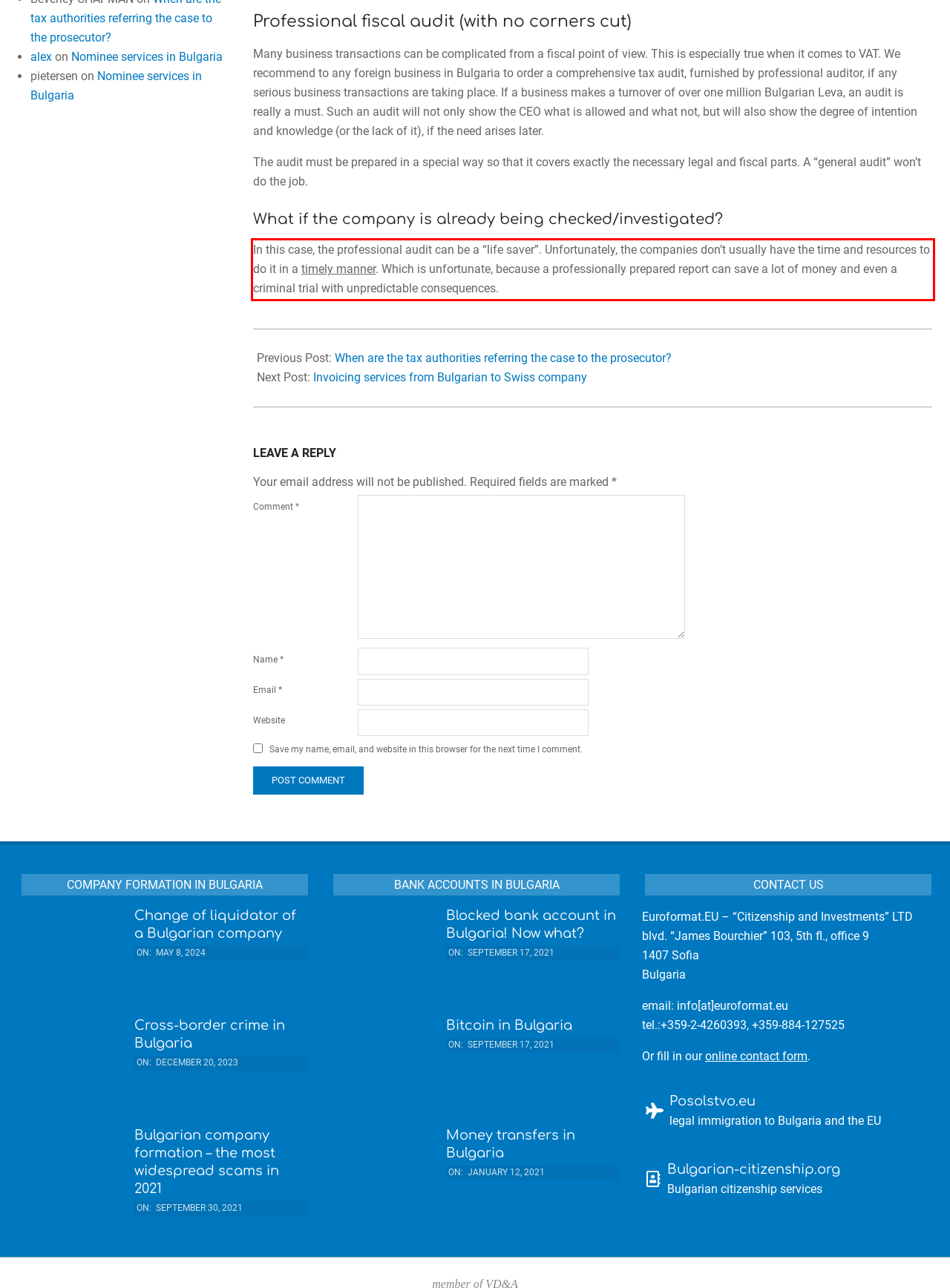You are given a screenshot with a red rectangle. Identify and extract the text within this red bounding box using OCR.

In this case, the professional audit can be a “life saver”. Unfortunately, the companies don’t usually have the time and resources to do it in a timely manner. Which is unfortunate, because a professionally prepared report can save a lot of money and even a criminal trial with unpredictable consequences.